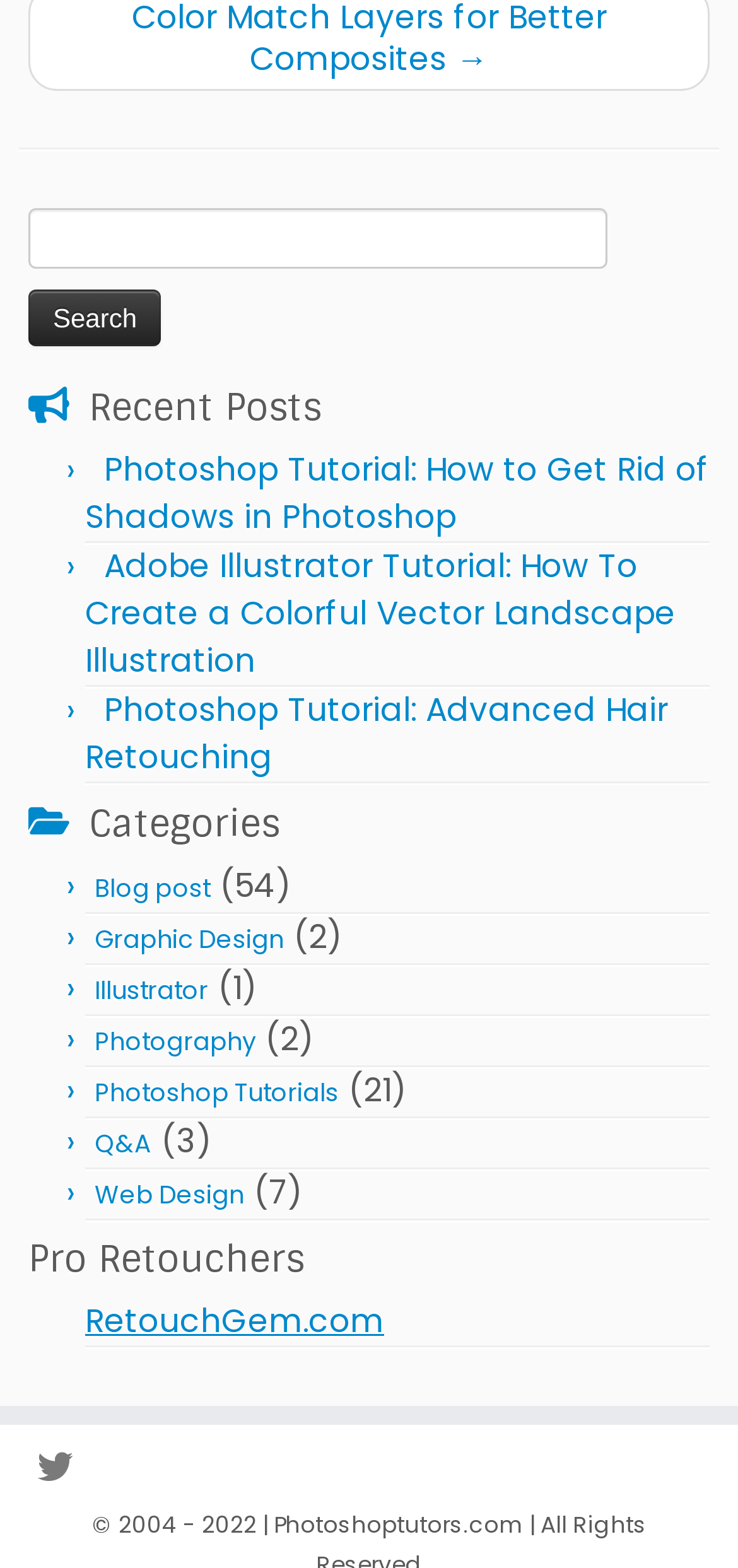Identify the bounding box coordinates of the element to click to follow this instruction: 'Visit the website of Pro Retouchers'. Ensure the coordinates are four float values between 0 and 1, provided as [left, top, right, bottom].

[0.115, 0.828, 0.521, 0.857]